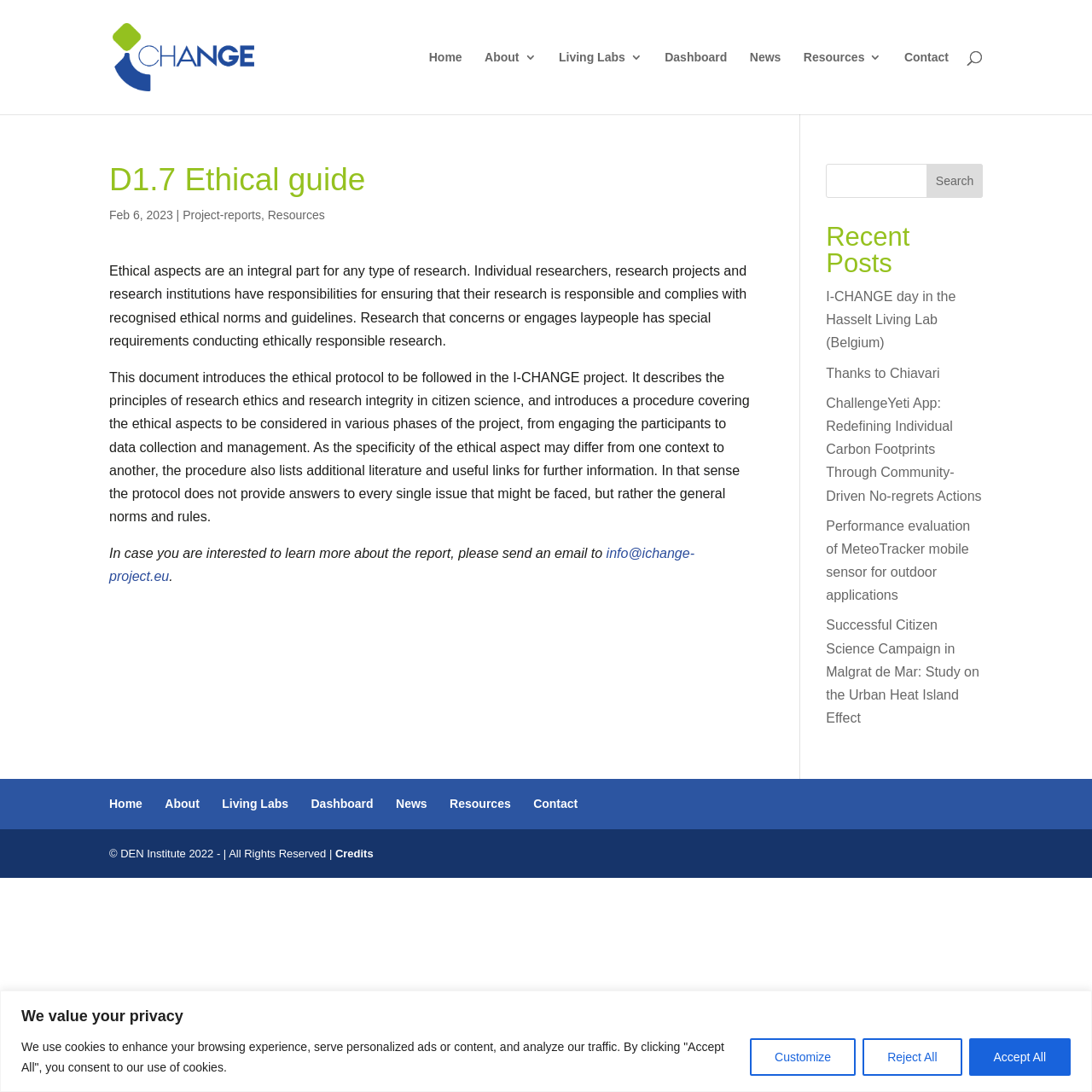Find the bounding box coordinates of the area that needs to be clicked in order to achieve the following instruction: "Contact the project team". The coordinates should be specified as four float numbers between 0 and 1, i.e., [left, top, right, bottom].

[0.828, 0.047, 0.869, 0.105]